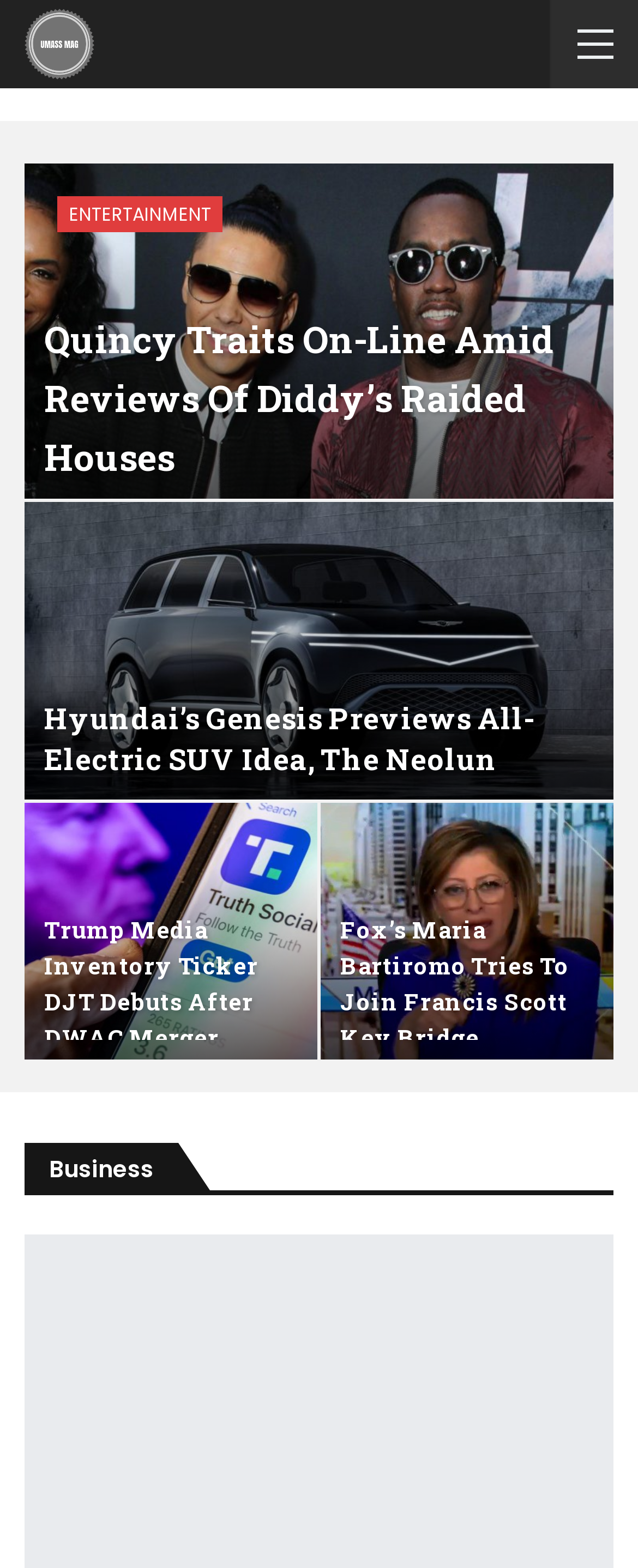How many articles are on this webpage?
Answer with a single word or phrase by referring to the visual content.

4